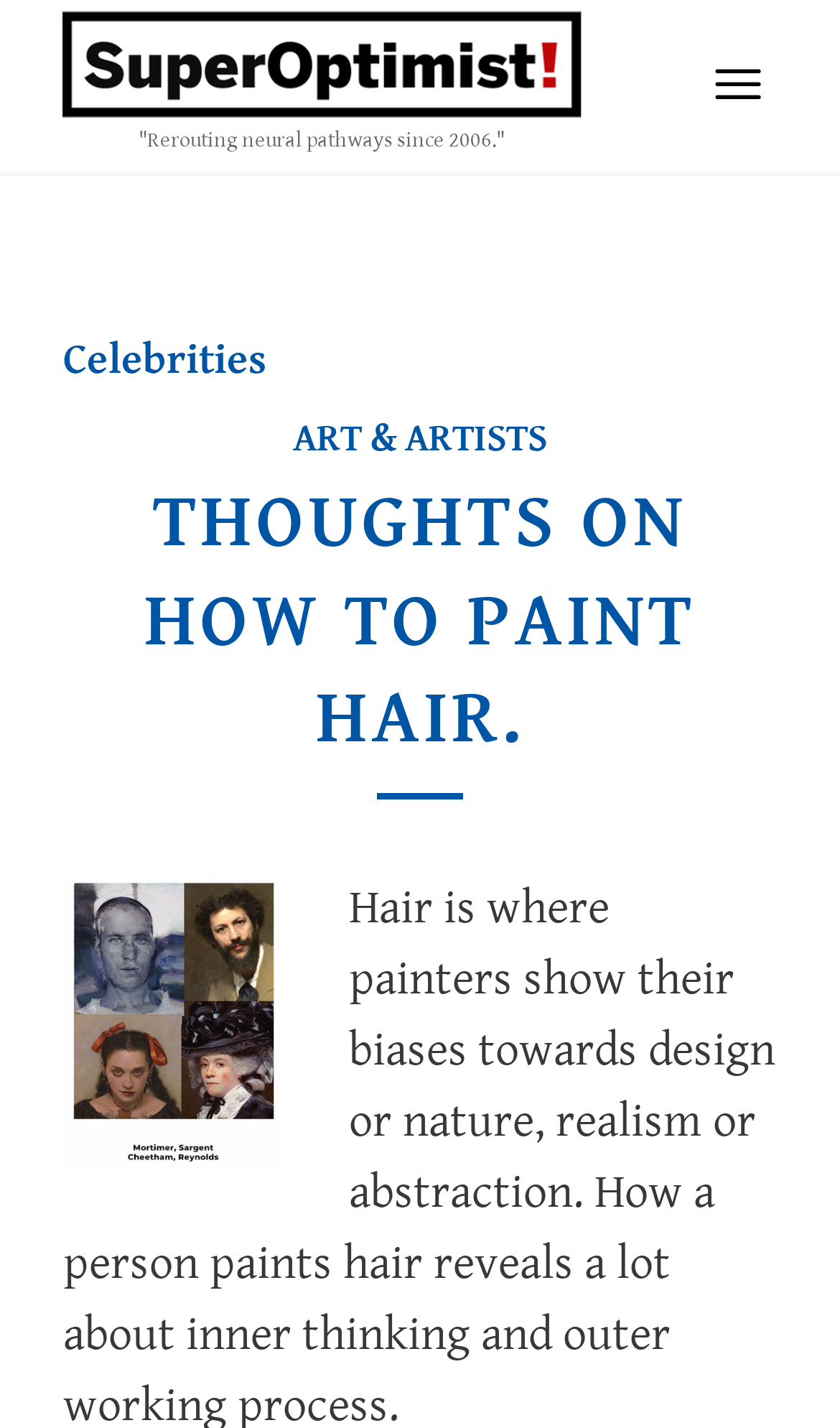What is the purpose of the 'Menu' link?
Please provide a detailed answer to the question.

The 'Menu' link is likely a navigation element that allows users to access other sections or pages of the website, as it is a common convention in web design to have a menu link that provides access to additional content or features.